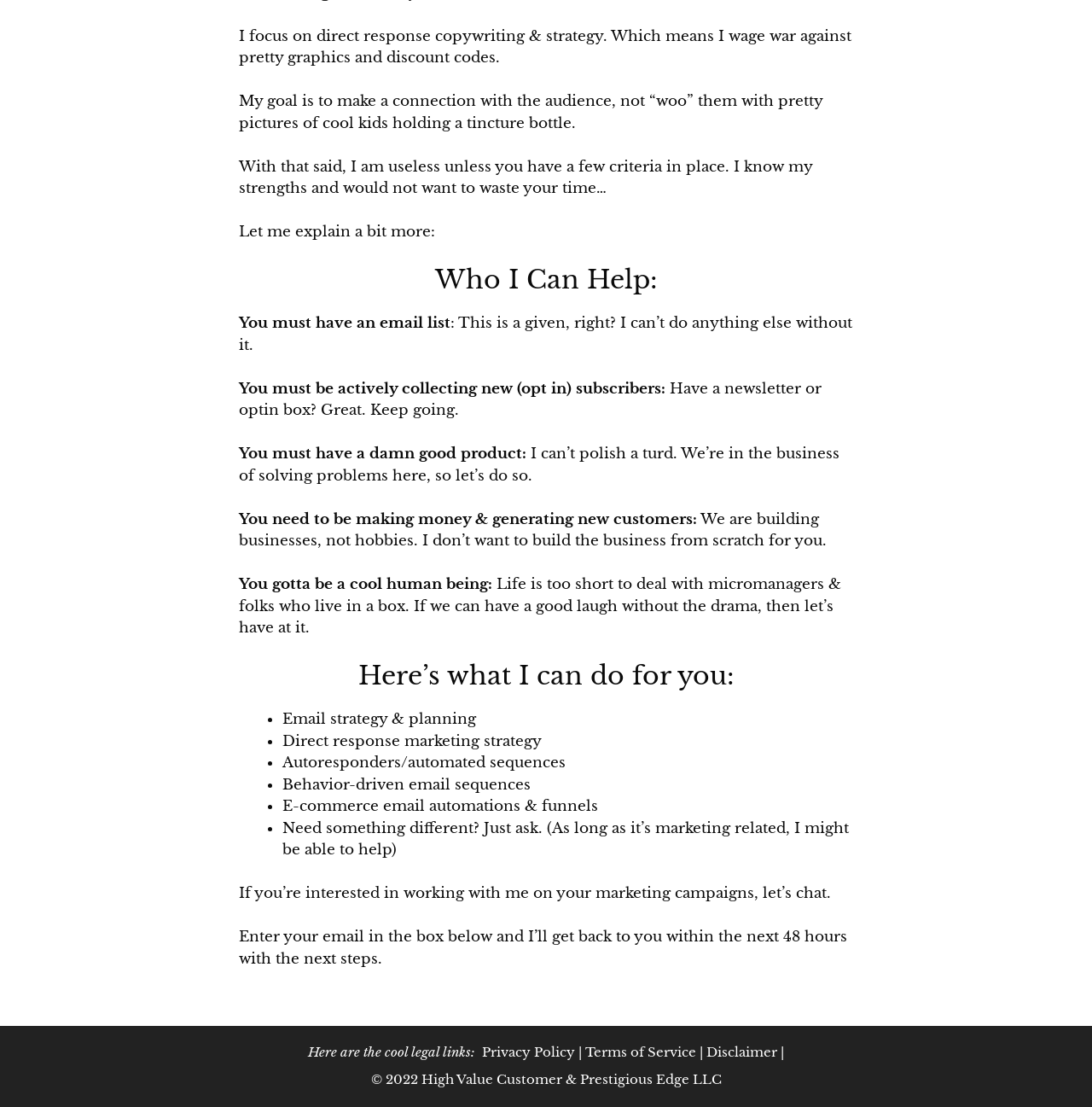Identify the bounding box coordinates for the UI element described as: "Terms of Service".

[0.536, 0.943, 0.638, 0.957]